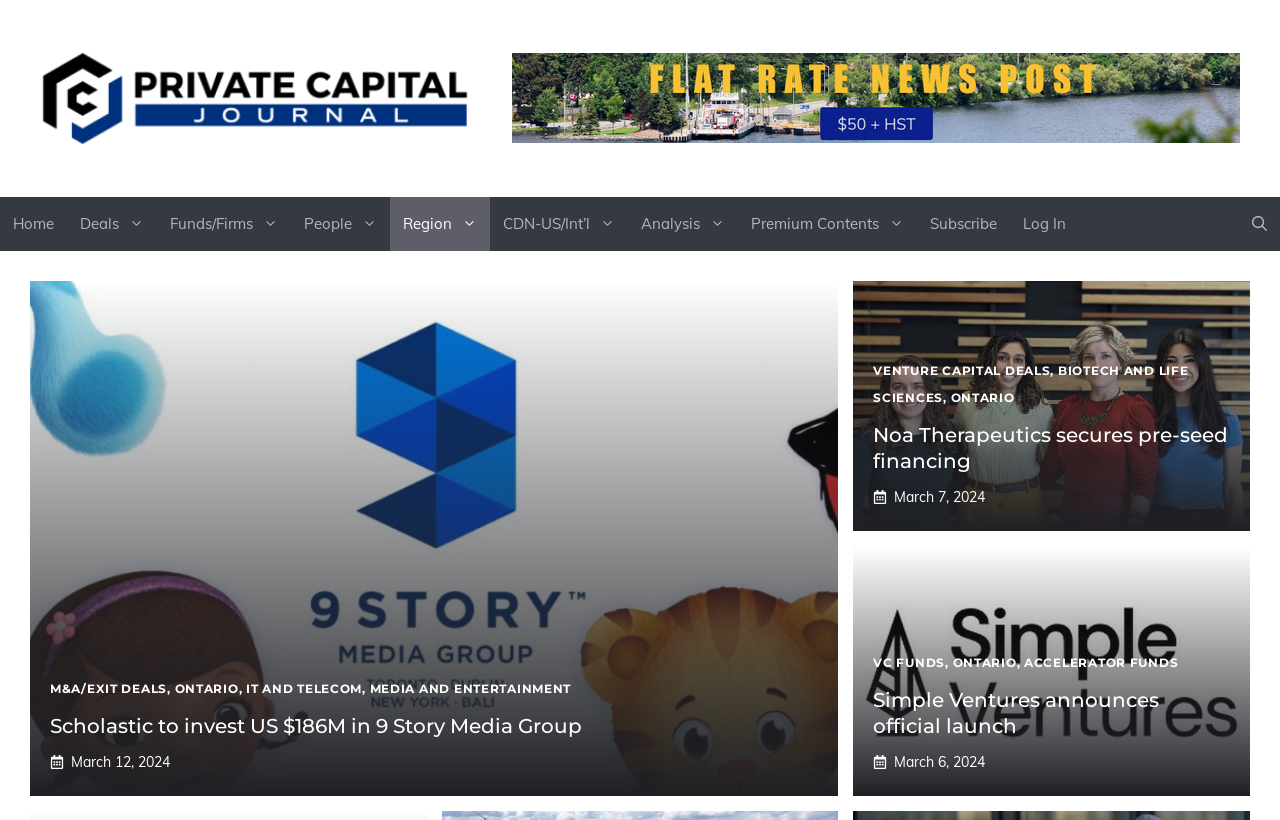Find the bounding box coordinates of the clickable area that will achieve the following instruction: "Click on the 'Home' link".

[0.0, 0.24, 0.052, 0.306]